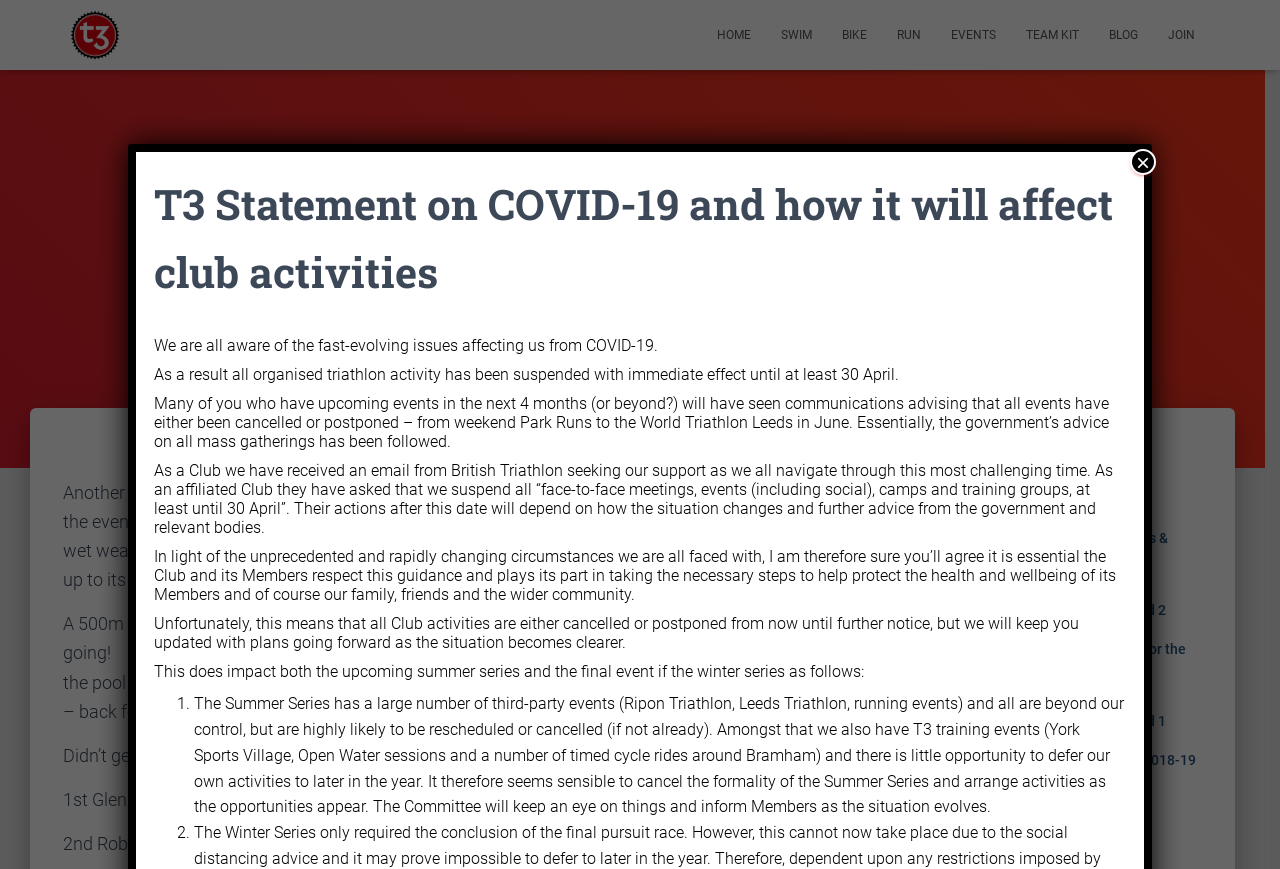How many points are mentioned about the Summer Series?
Kindly offer a detailed explanation using the data available in the image.

There is one point mentioned about the Summer Series, which is that it has a large number of third-party events that are likely to be rescheduled or cancelled, and the Committee will keep an eye on things and inform Members as the situation evolves.